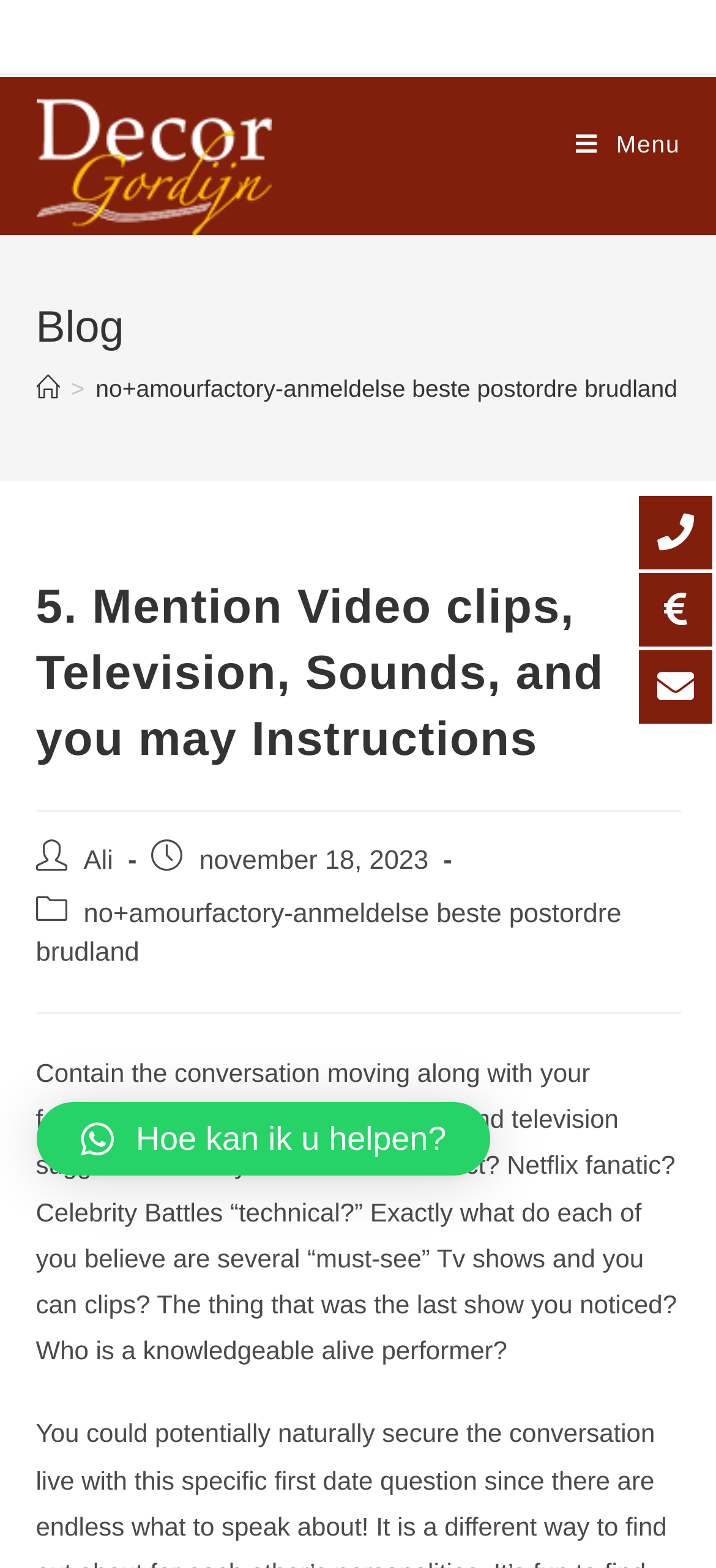For the following element description, predict the bounding box coordinates in the format (top-left x, top-left y, bottom-right x, bottom-right y). All values should be floating point numbers between 0 and 1. Description: Afspraak maken

[0.892, 0.431, 0.995, 0.45]